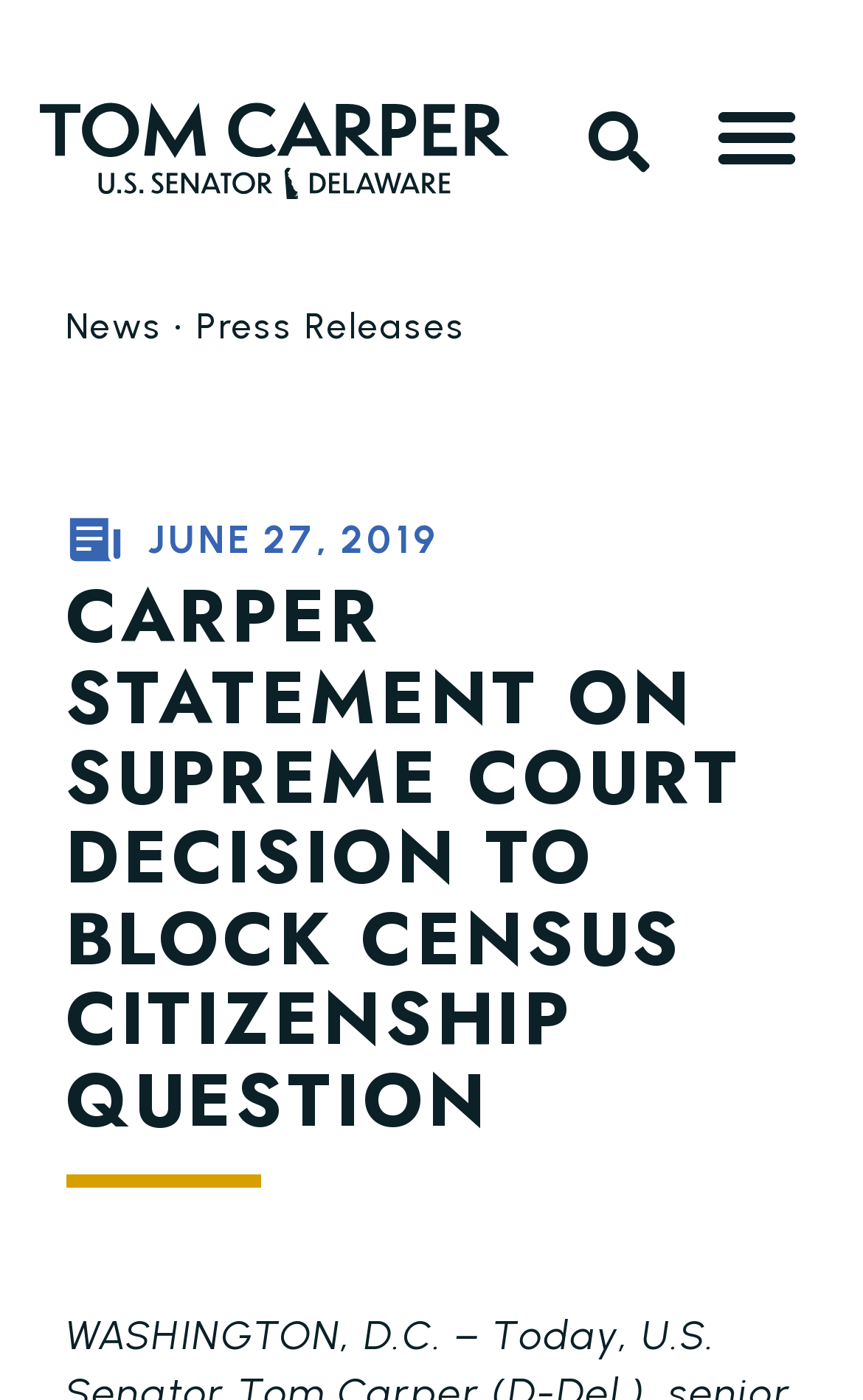What is the purpose of the button at the top right corner?
Refer to the screenshot and respond with a concise word or phrase.

Menu Toggle